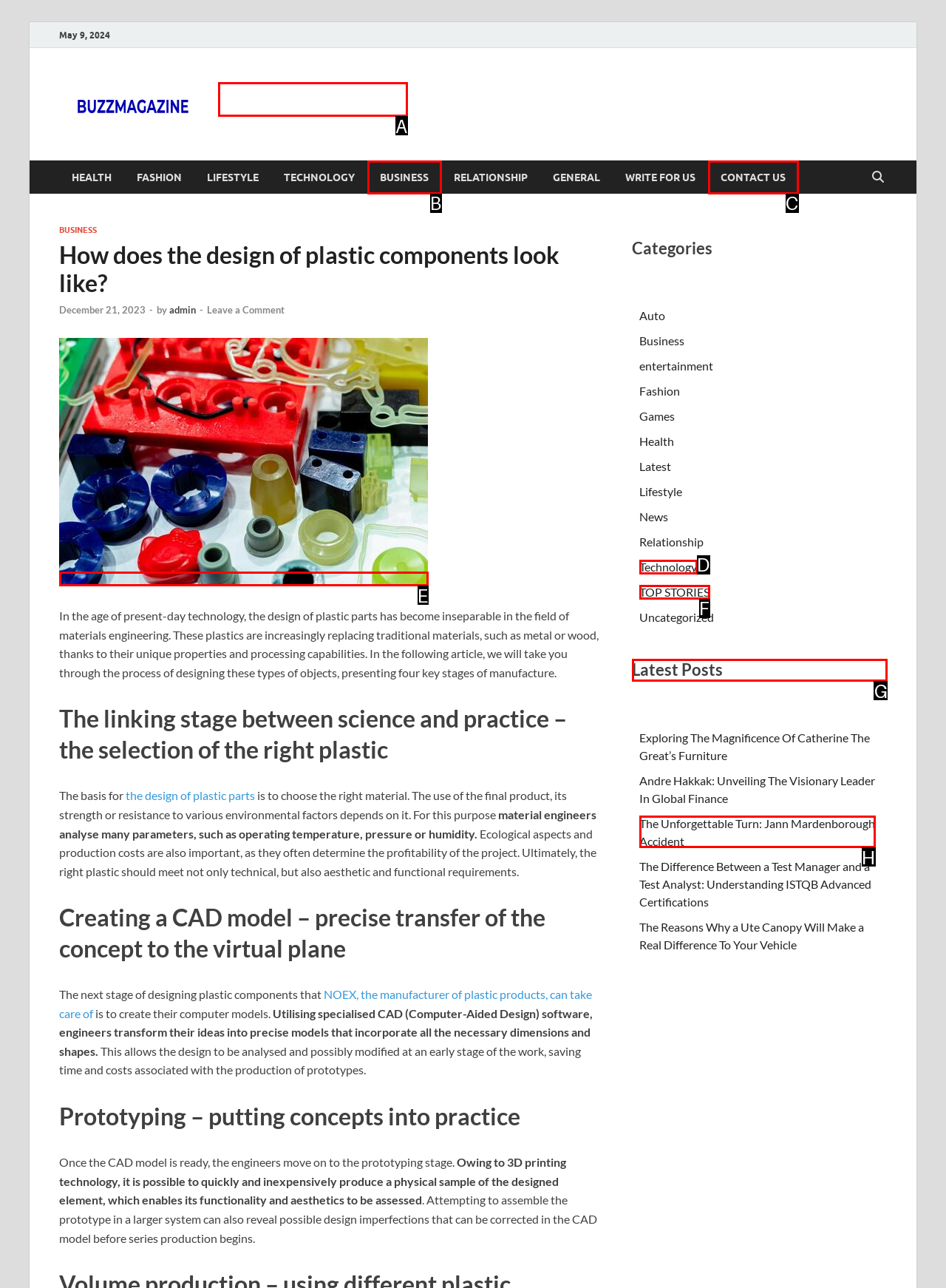Indicate the UI element to click to perform the task: Explore the 'LATEST POSTS' section. Reply with the letter corresponding to the chosen element.

G